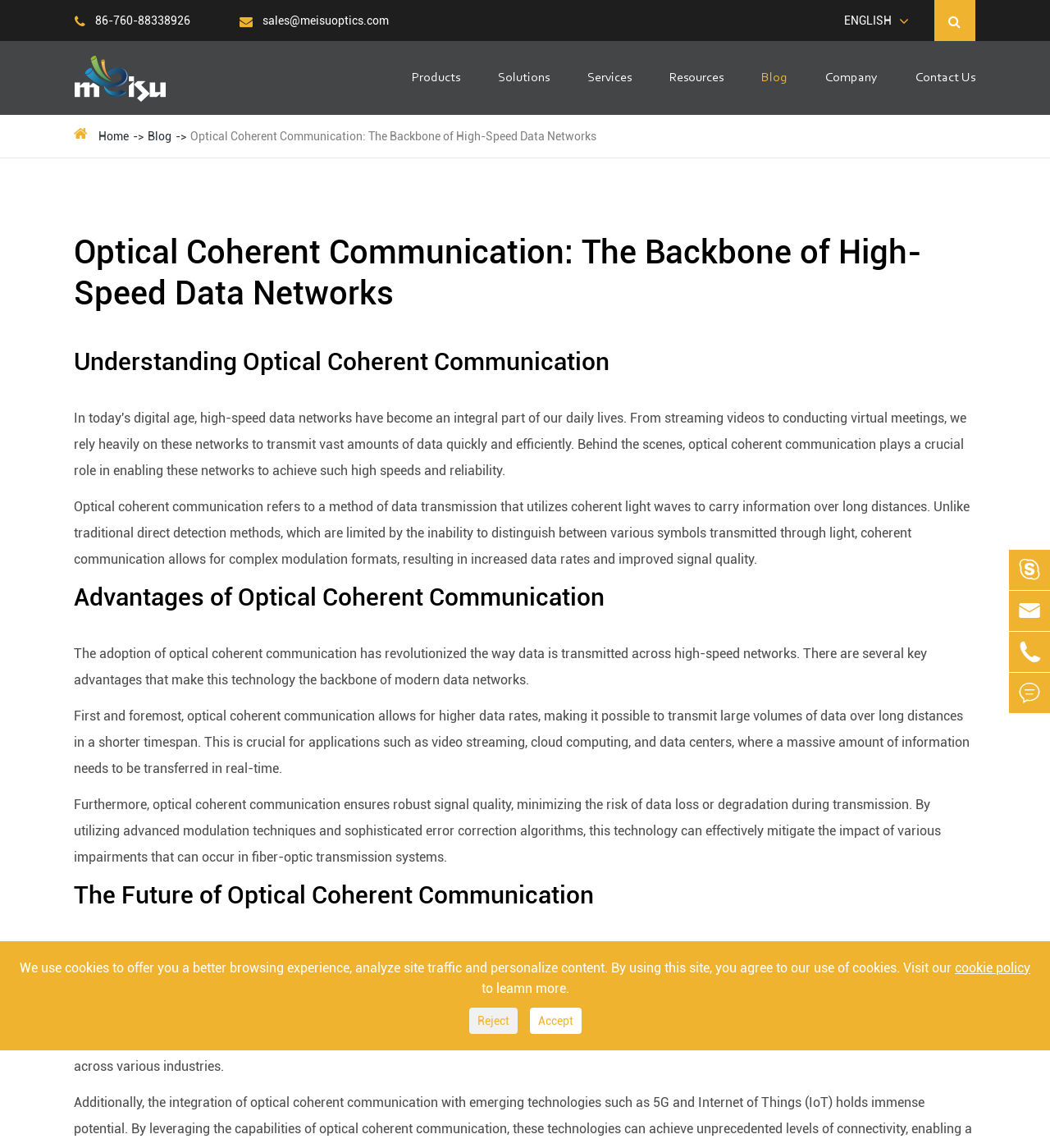Give a one-word or one-phrase response to the question:
What is the future direction of optical coherent communication research?

Improving efficiency